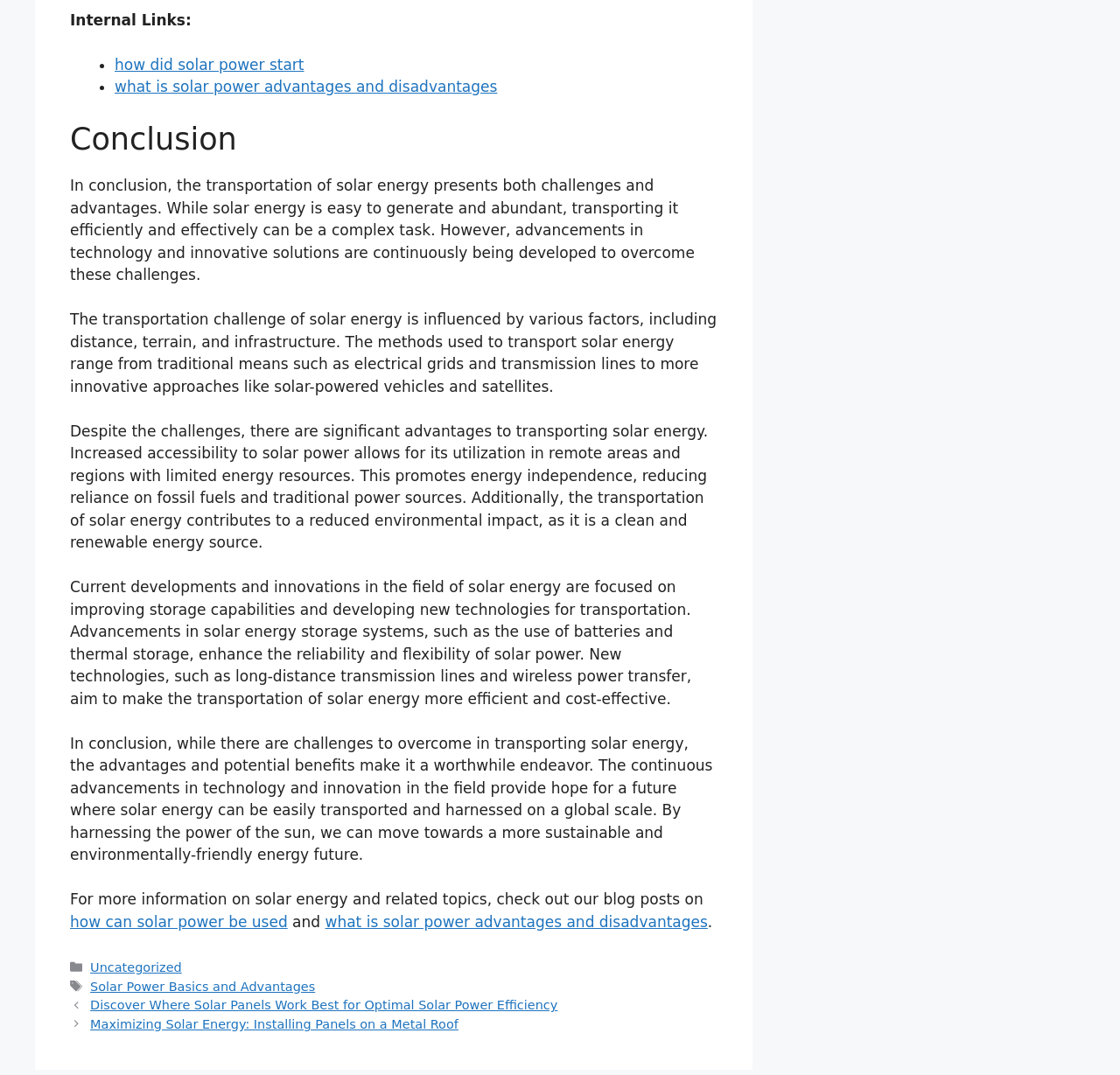Please identify the coordinates of the bounding box that should be clicked to fulfill this instruction: "view 'Discover Where Solar Panels Work Best for Optimal Solar Power Efficiency'".

[0.081, 0.929, 0.498, 0.942]